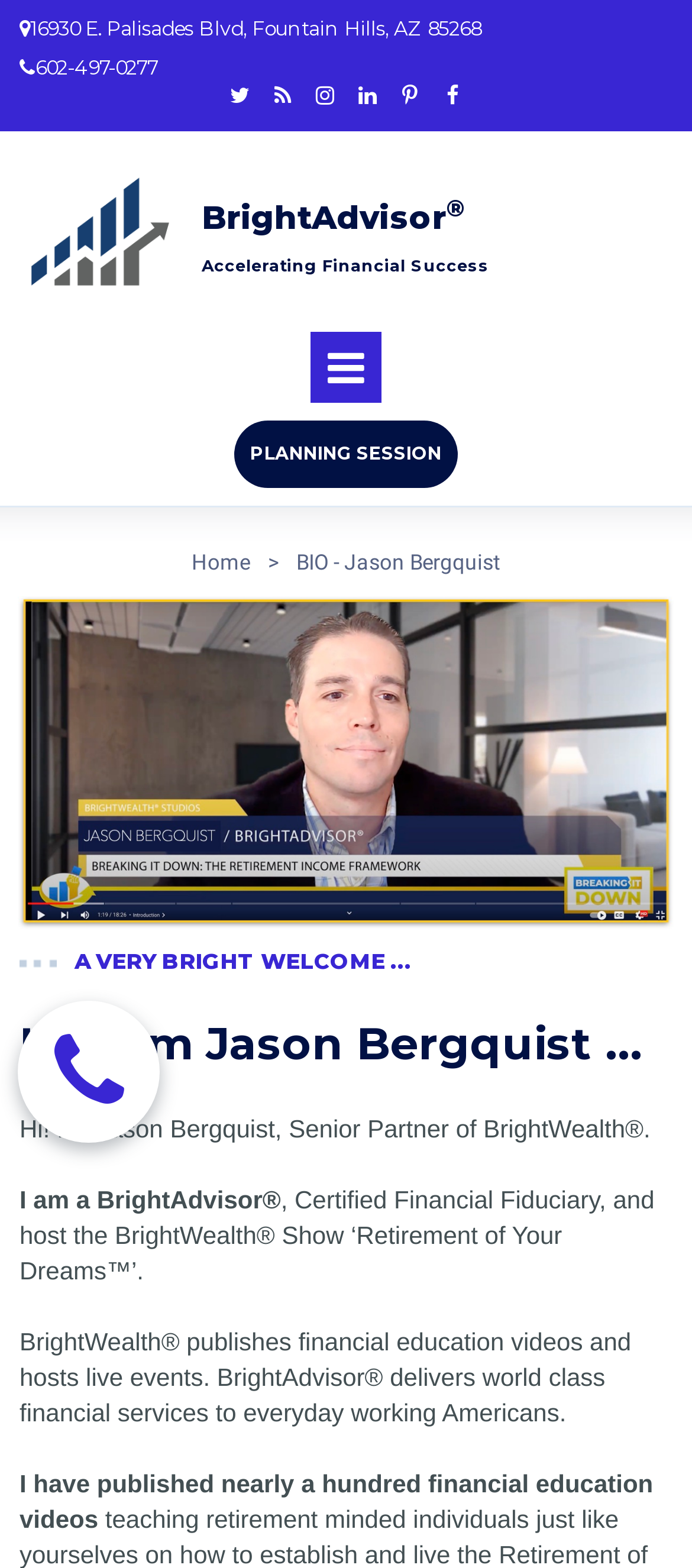Could you locate the bounding box coordinates for the section that should be clicked to accomplish this task: "Click the BrightAdvisor link".

[0.291, 0.126, 0.645, 0.151]